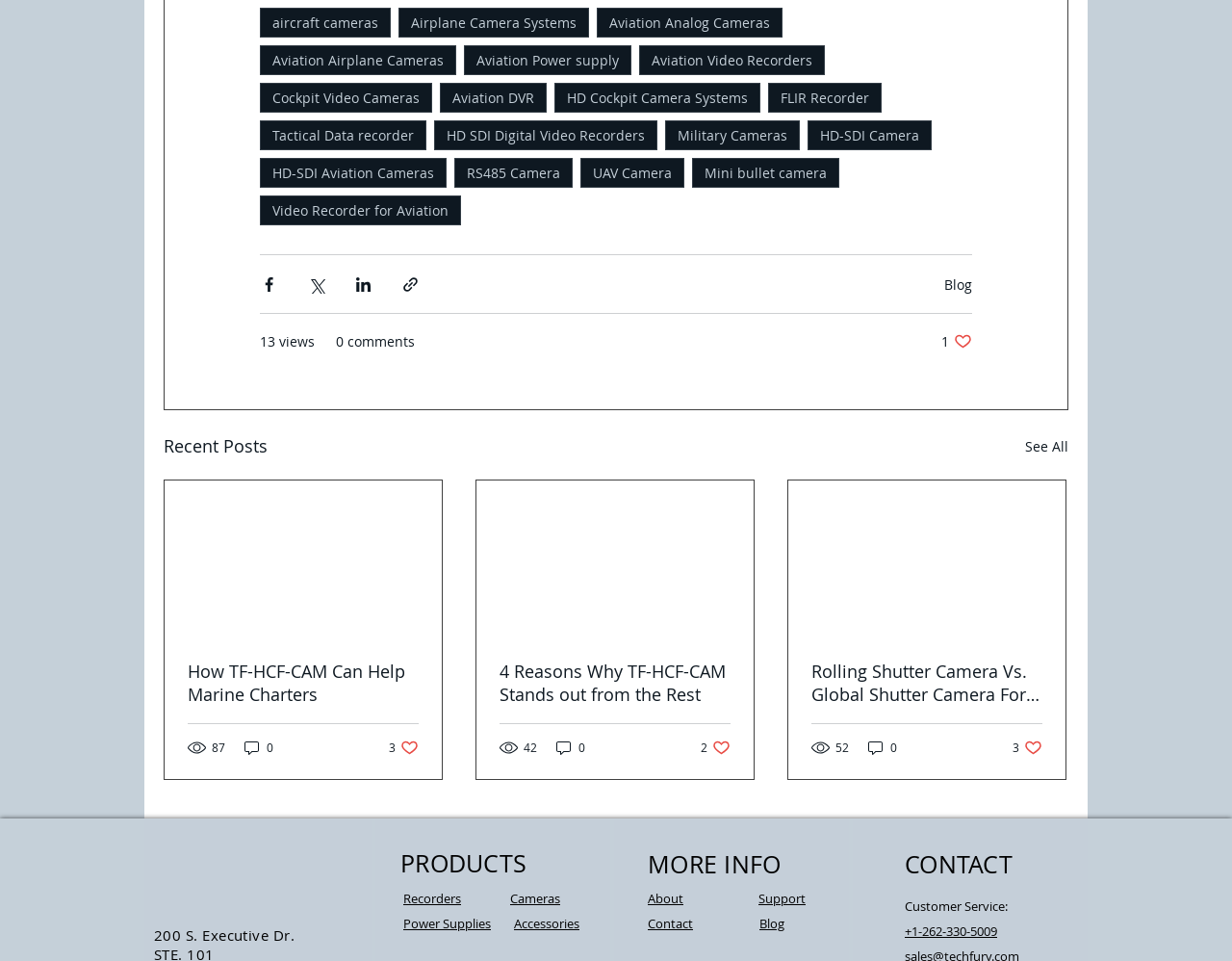Kindly provide the bounding box coordinates of the section you need to click on to fulfill the given instruction: "Click on the 'Blog' link".

[0.766, 0.287, 0.789, 0.306]